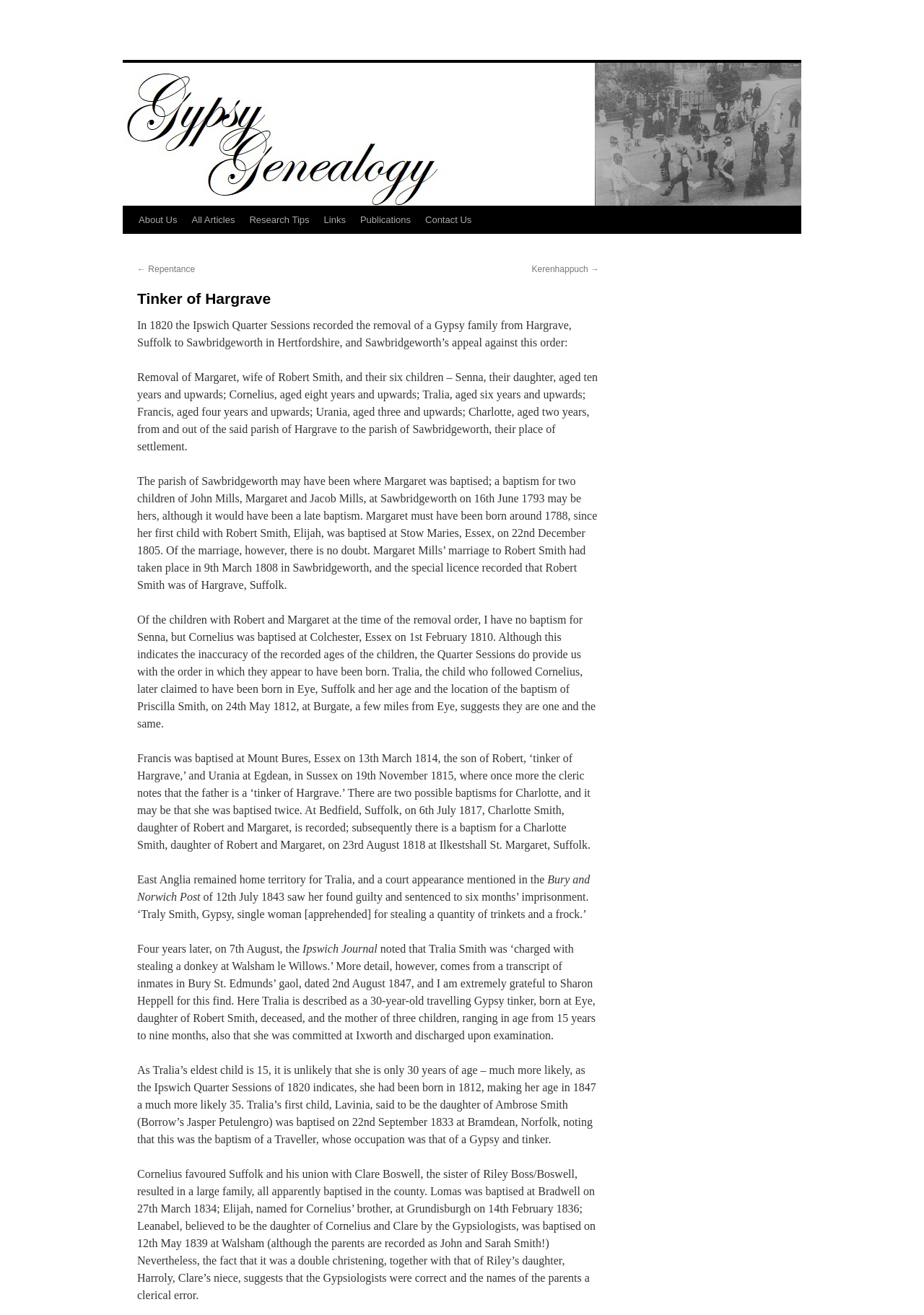Please locate the bounding box coordinates for the element that should be clicked to achieve the following instruction: "Click '← Repentance'". Ensure the coordinates are given as four float numbers between 0 and 1, i.e., [left, top, right, bottom].

[0.148, 0.201, 0.211, 0.209]